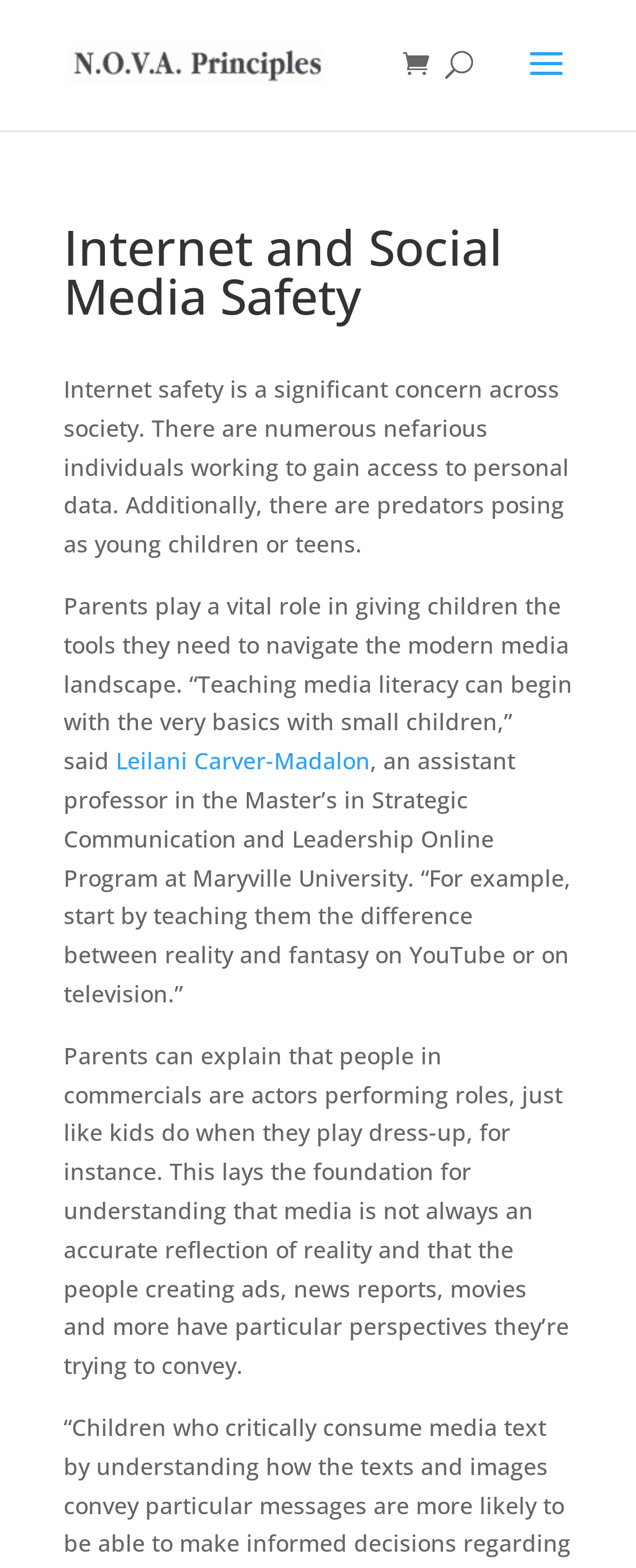What is the name of the foundation?
Using the information from the image, provide a comprehensive answer to the question.

The name of the foundation can be found in the top-left corner of the webpage, where it is written as a link and accompanied by an image with the same name.